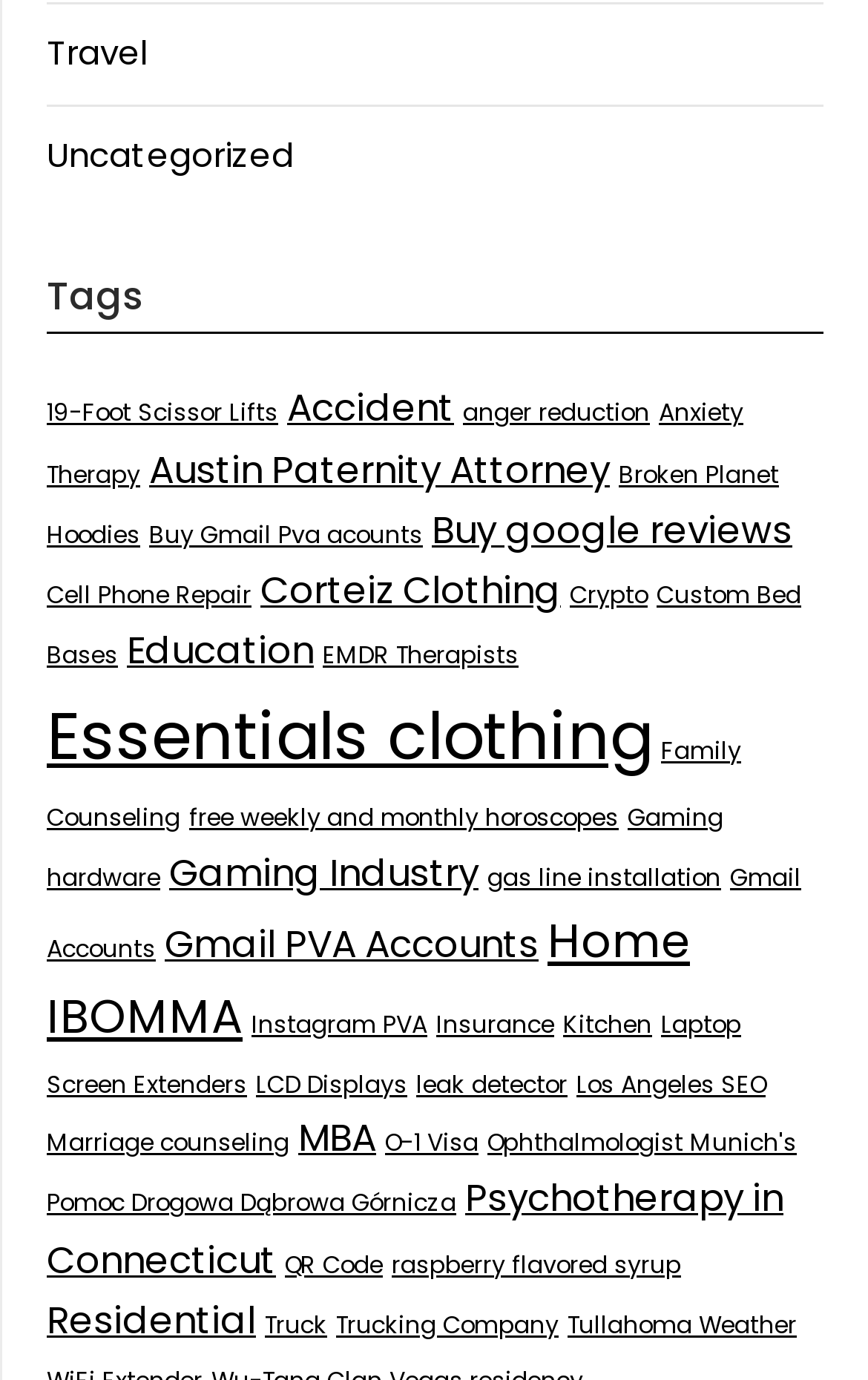Please provide the bounding box coordinates for the element that needs to be clicked to perform the following instruction: "View 'Anxiety Therapy' items". The coordinates should be given as four float numbers between 0 and 1, i.e., [left, top, right, bottom].

[0.054, 0.288, 0.856, 0.356]